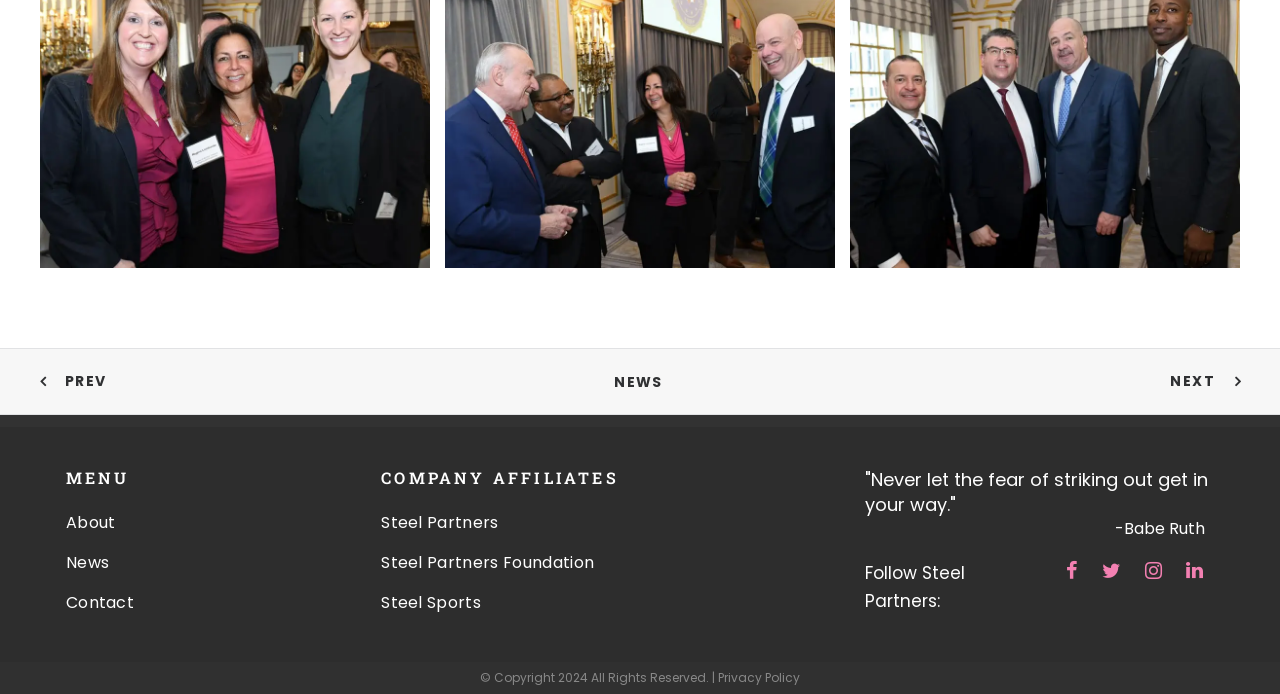What are the social media platforms to follow Steel Partners? Analyze the screenshot and reply with just one word or a short phrase.

Facebook, Twitter, Instagram, LinkedIn